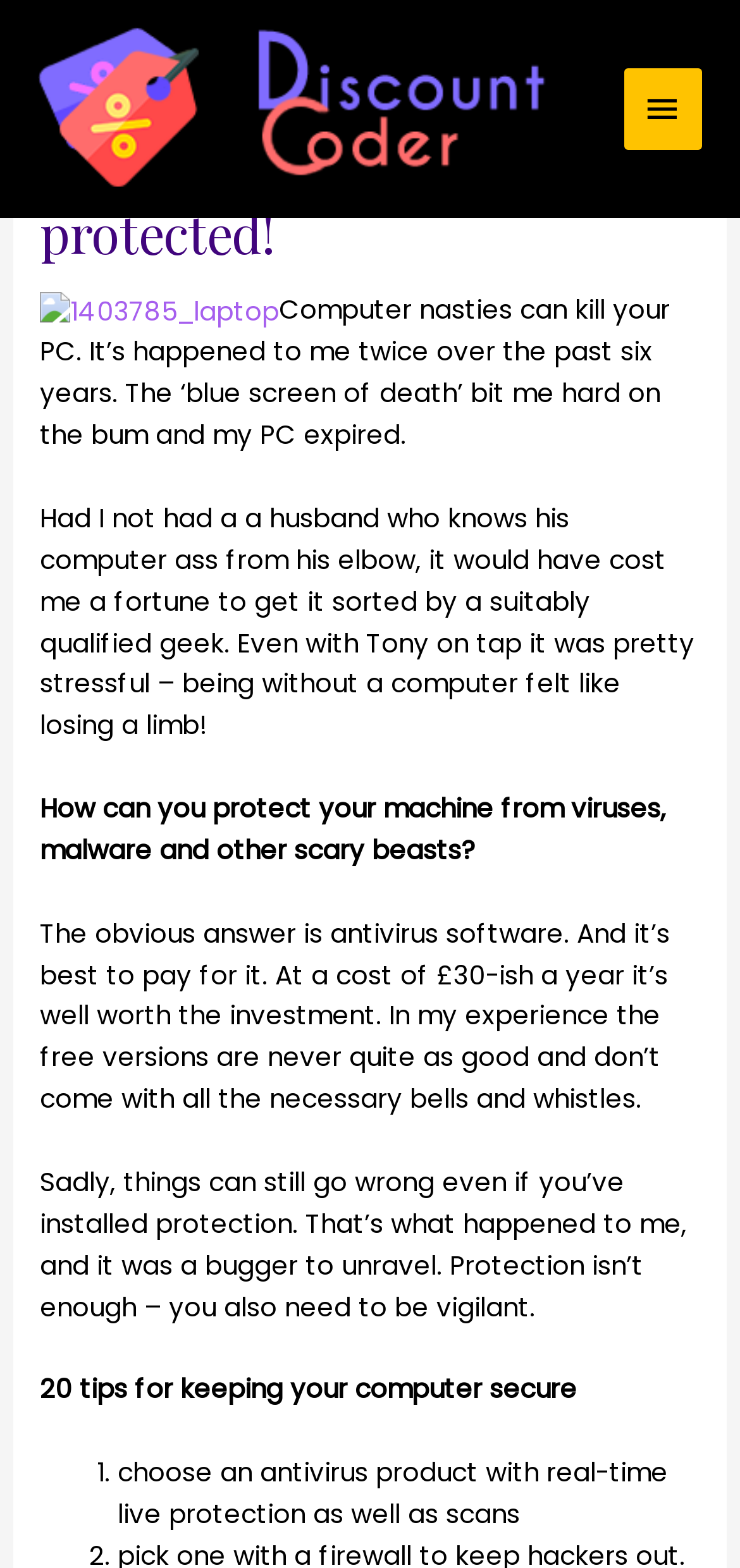What is the topic of the webpage?
From the image, respond with a single word or phrase.

Computer security